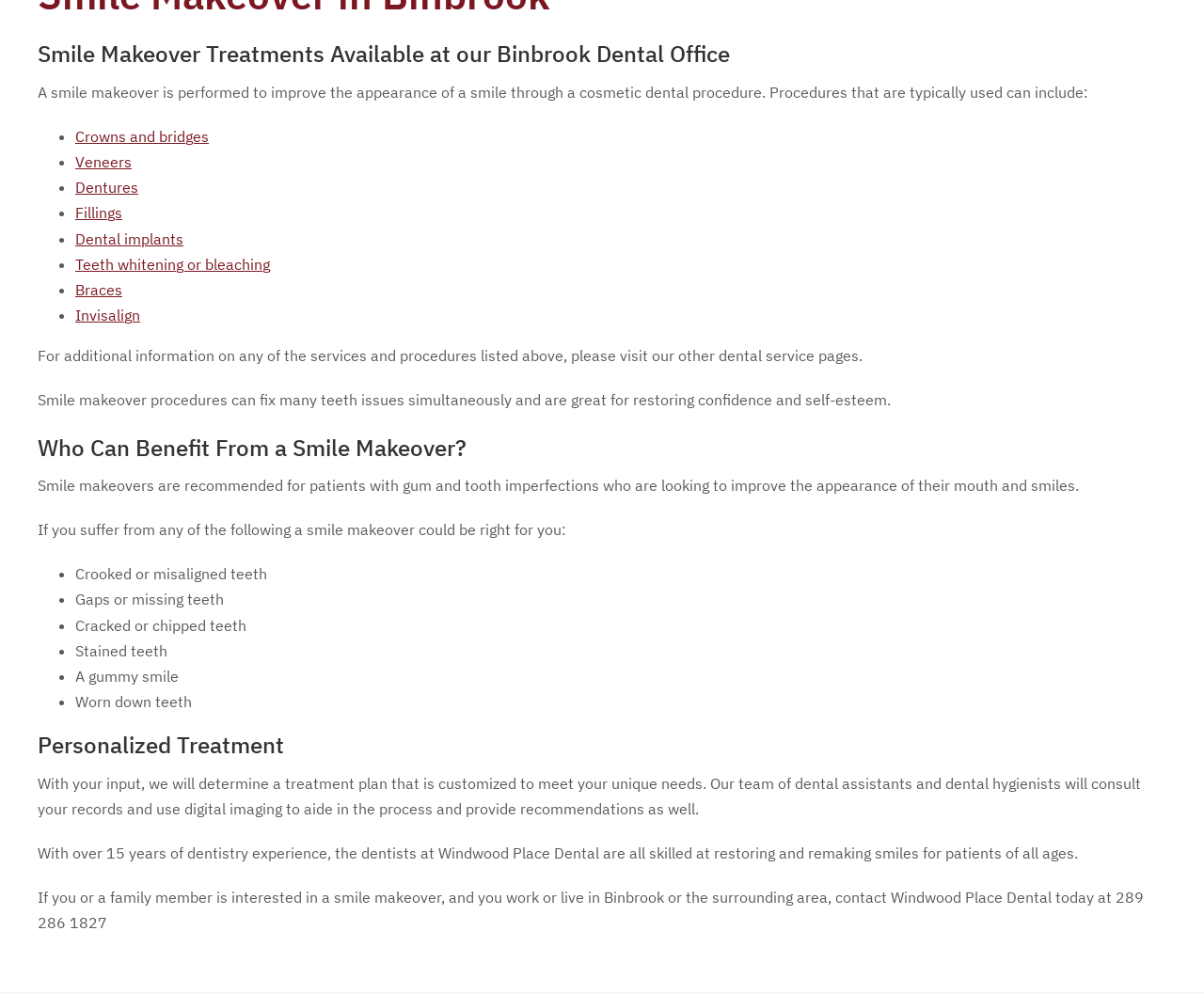Determine the bounding box for the described UI element: "Invisalign".

[0.062, 0.308, 0.116, 0.326]